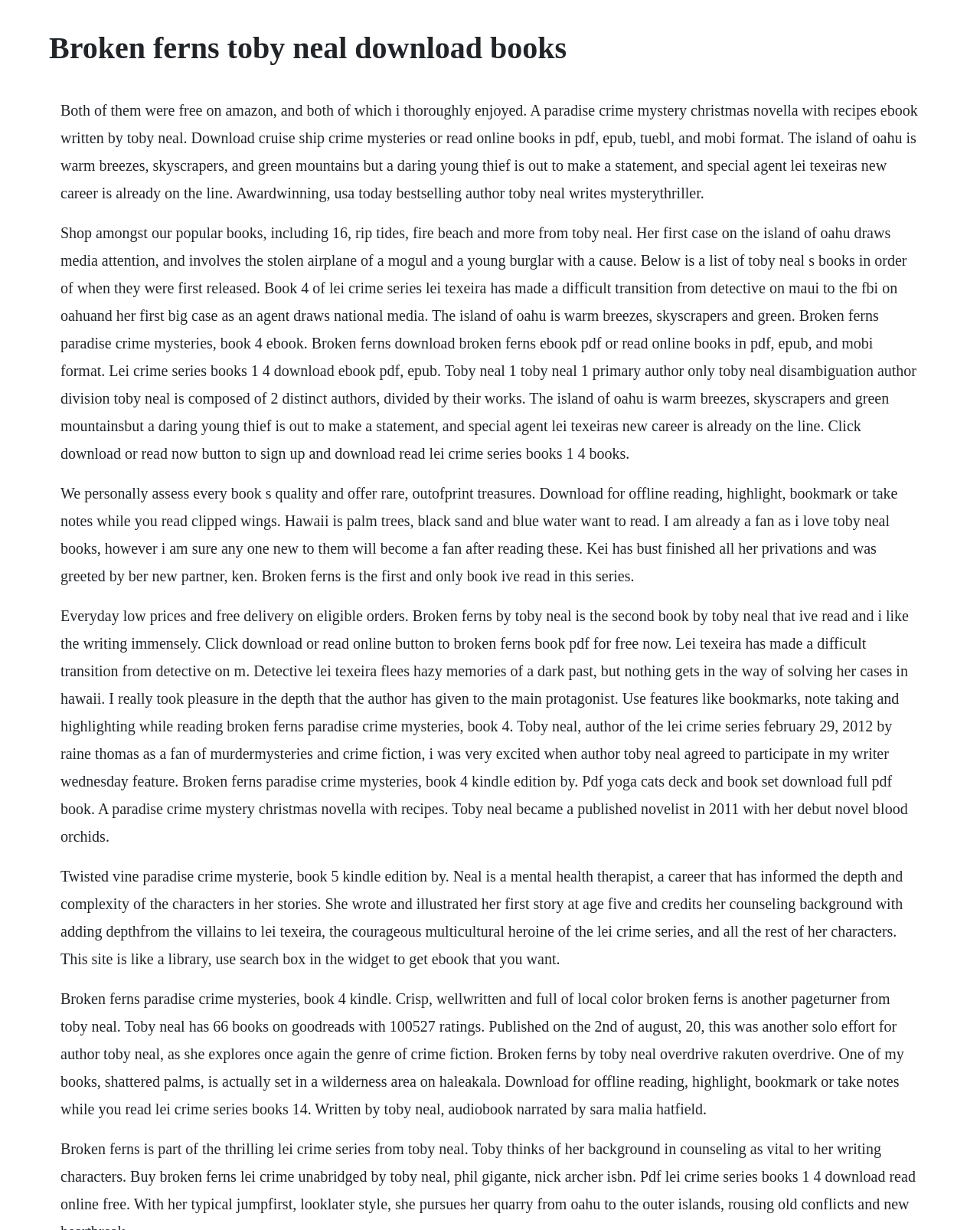Answer this question using a single word or a brief phrase:
Can you download the book 'Broken Ferns' from this webpage?

Yes